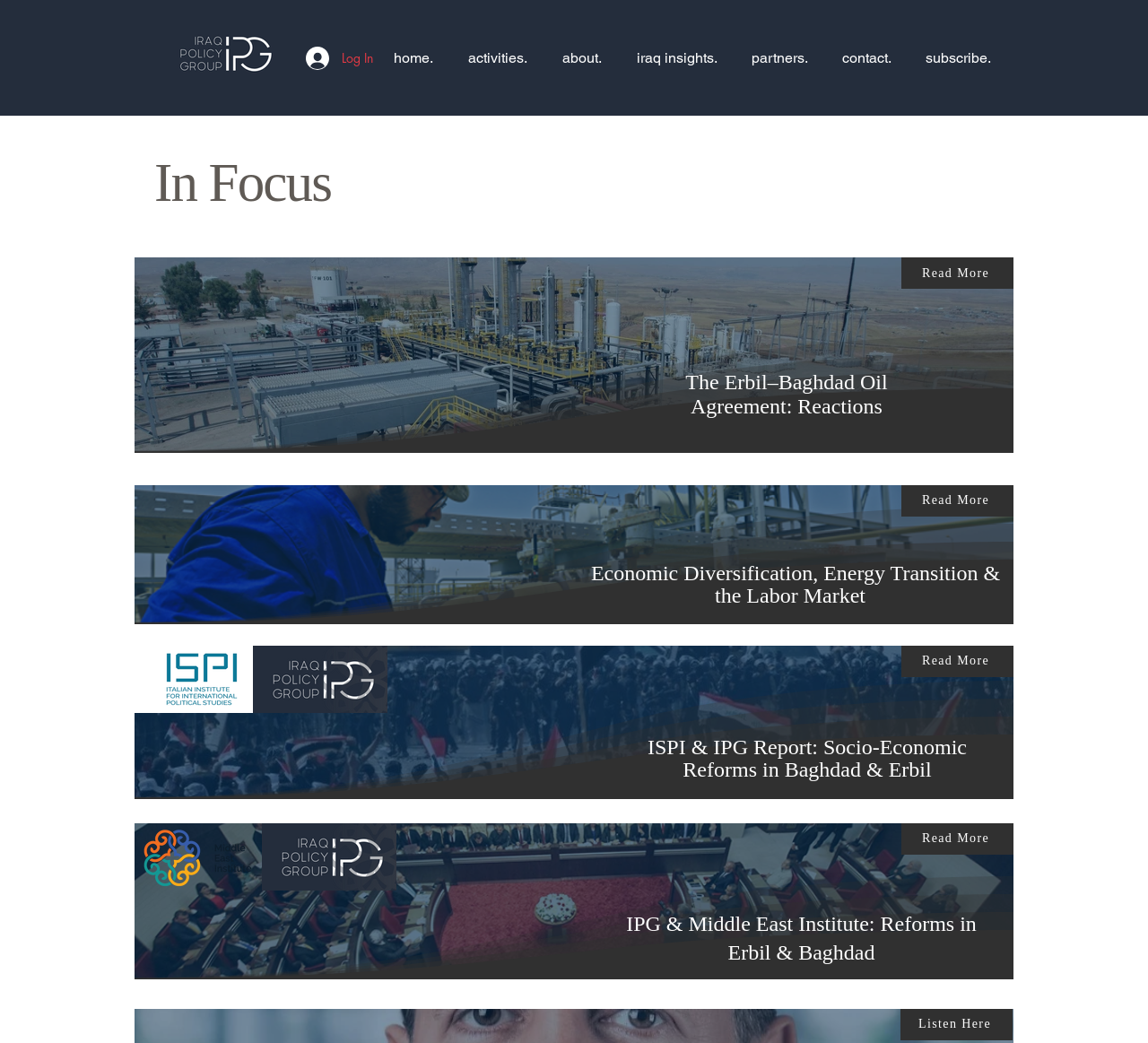Pinpoint the bounding box coordinates of the clickable area needed to execute the instruction: "Click the Log In button". The coordinates should be specified as four float numbers between 0 and 1, i.e., [left, top, right, bottom].

[0.255, 0.04, 0.336, 0.072]